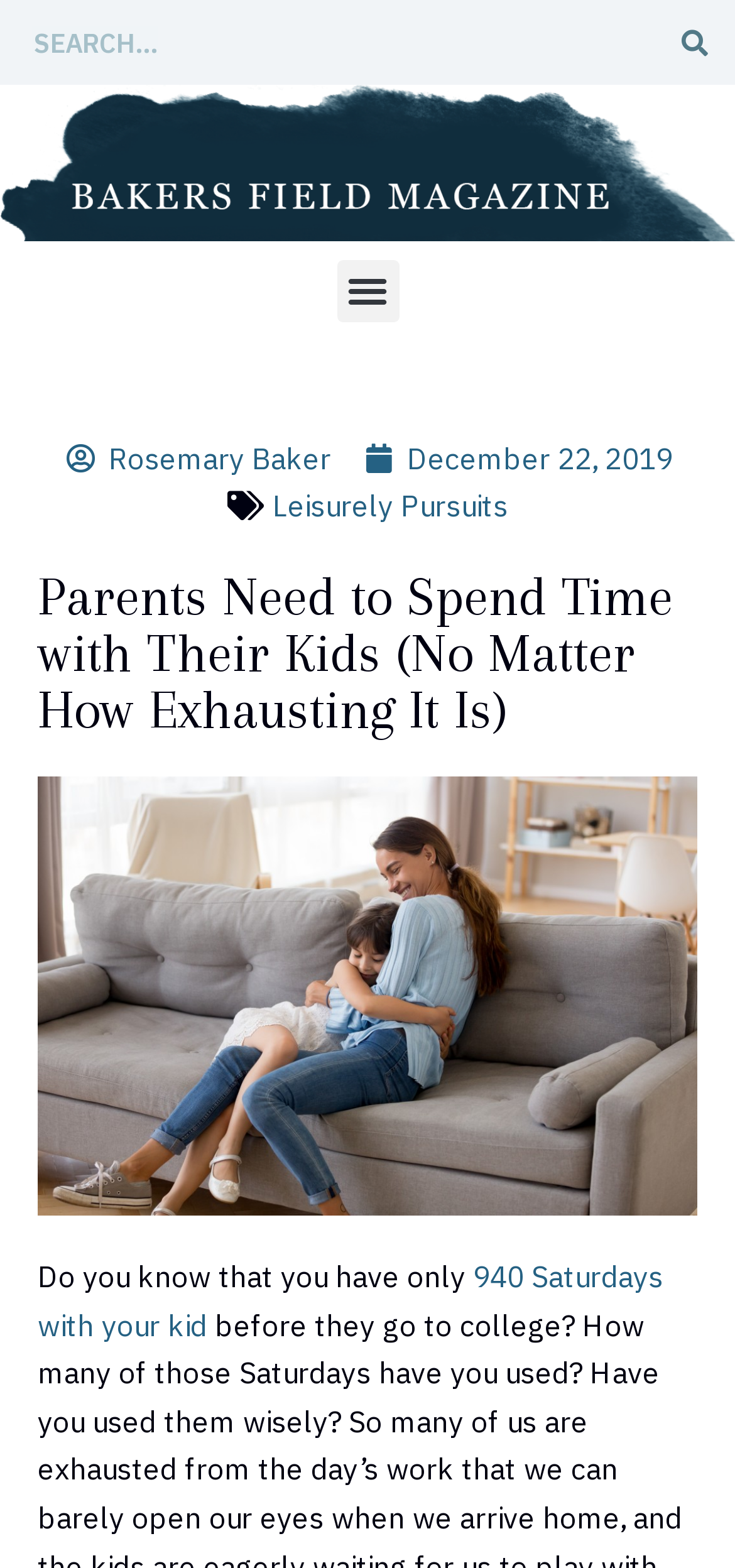What is the author of the article?
Please provide a comprehensive and detailed answer to the question.

I found the author's name by looking at the menu toggle section, where I saw a link with the text 'Rosemary Baker', which is likely the author's name.